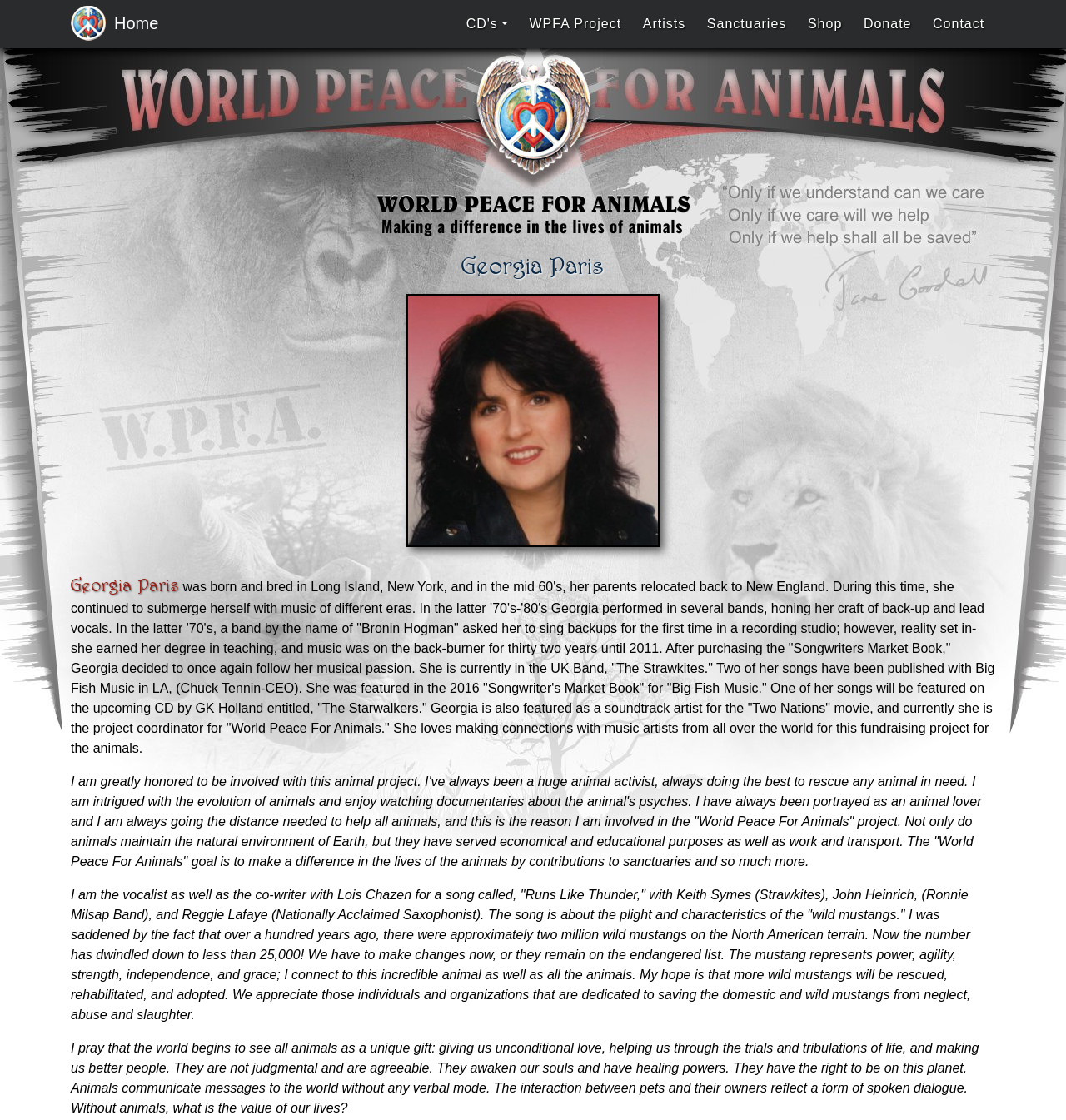What is the name of the person described on this webpage?
Examine the image closely and answer the question with as much detail as possible.

I determined the answer by reading the heading element with the text 'Georgia Paris' and the static text elements that describe her life and experiences.